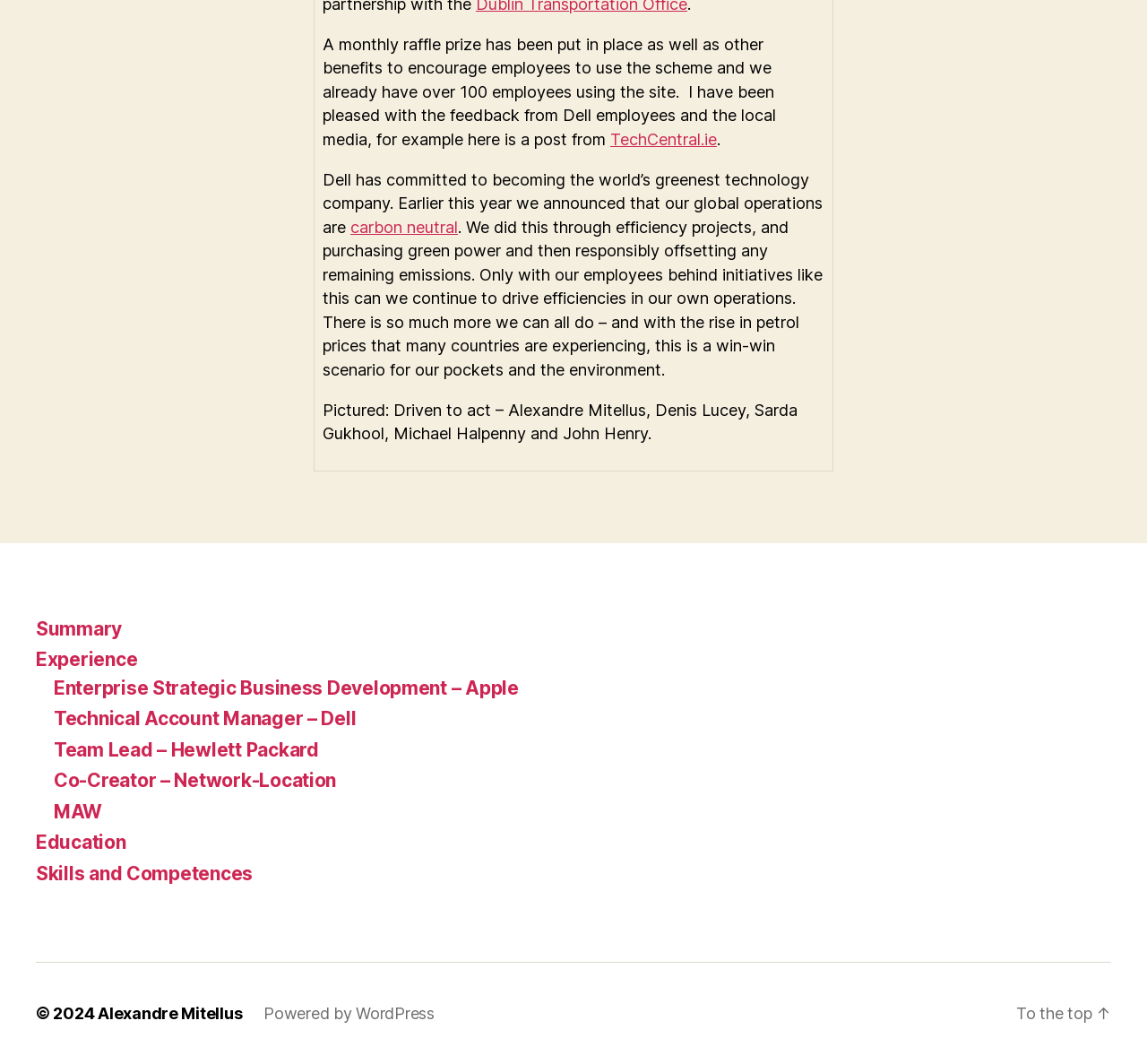Determine the bounding box coordinates of the clickable region to follow the instruction: "Click the AAD link".

None